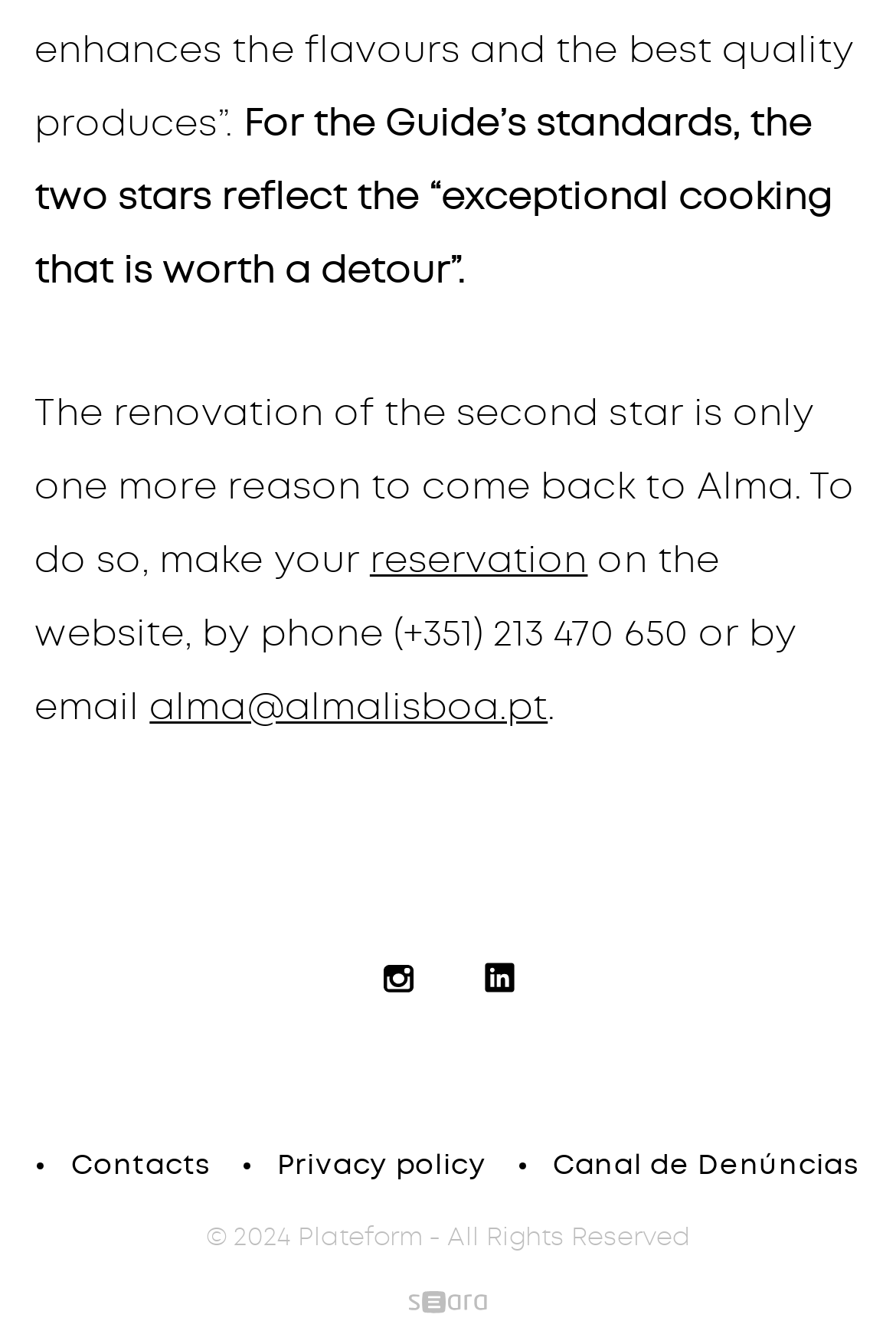Provide a brief response to the question using a single word or phrase: 
What is the rating of Alma?

Two stars